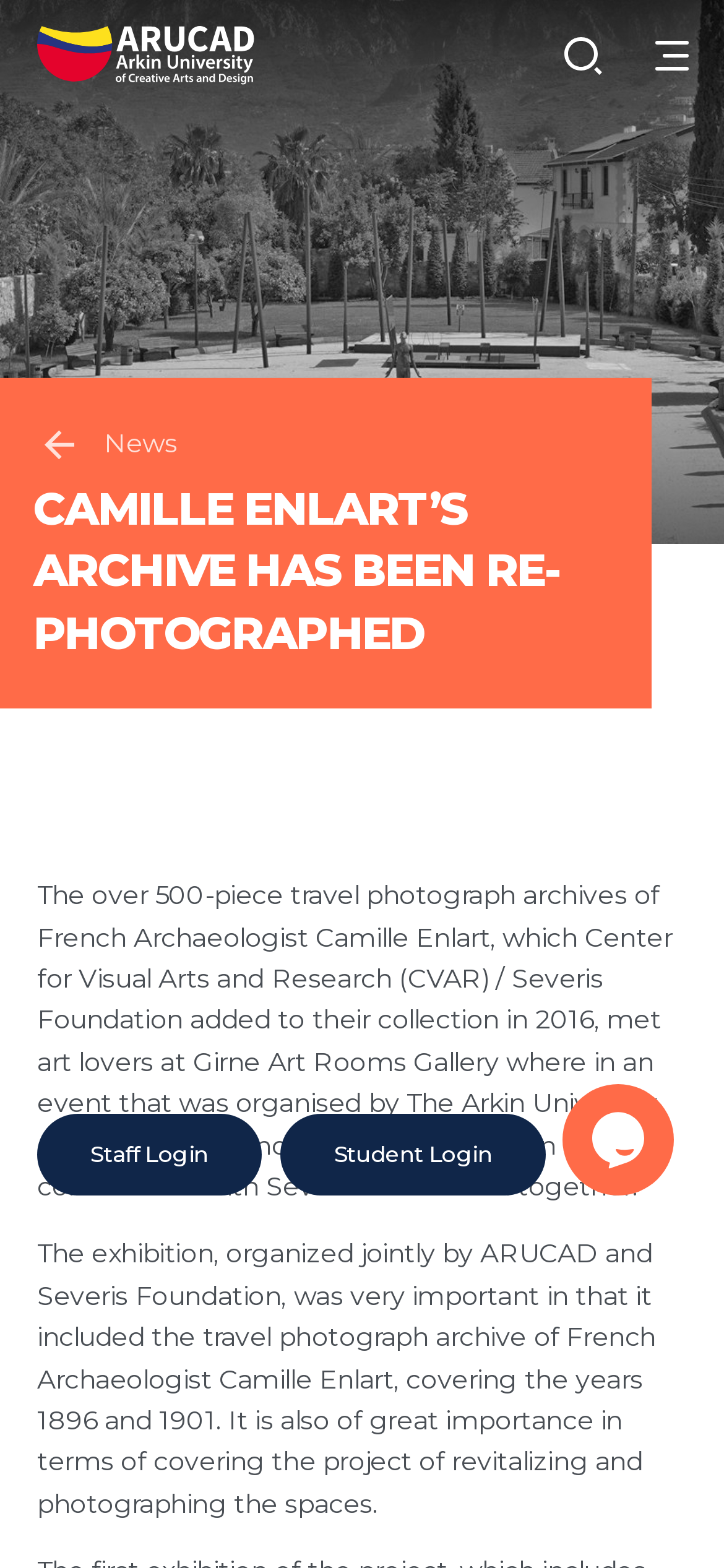What is the name of the French Archaeologist mentioned?
Please interpret the details in the image and answer the question thoroughly.

I found the name 'Camille Enlart' in the StaticText element [429] and [430], which describes the travel photograph archives of the French Archaeologist.